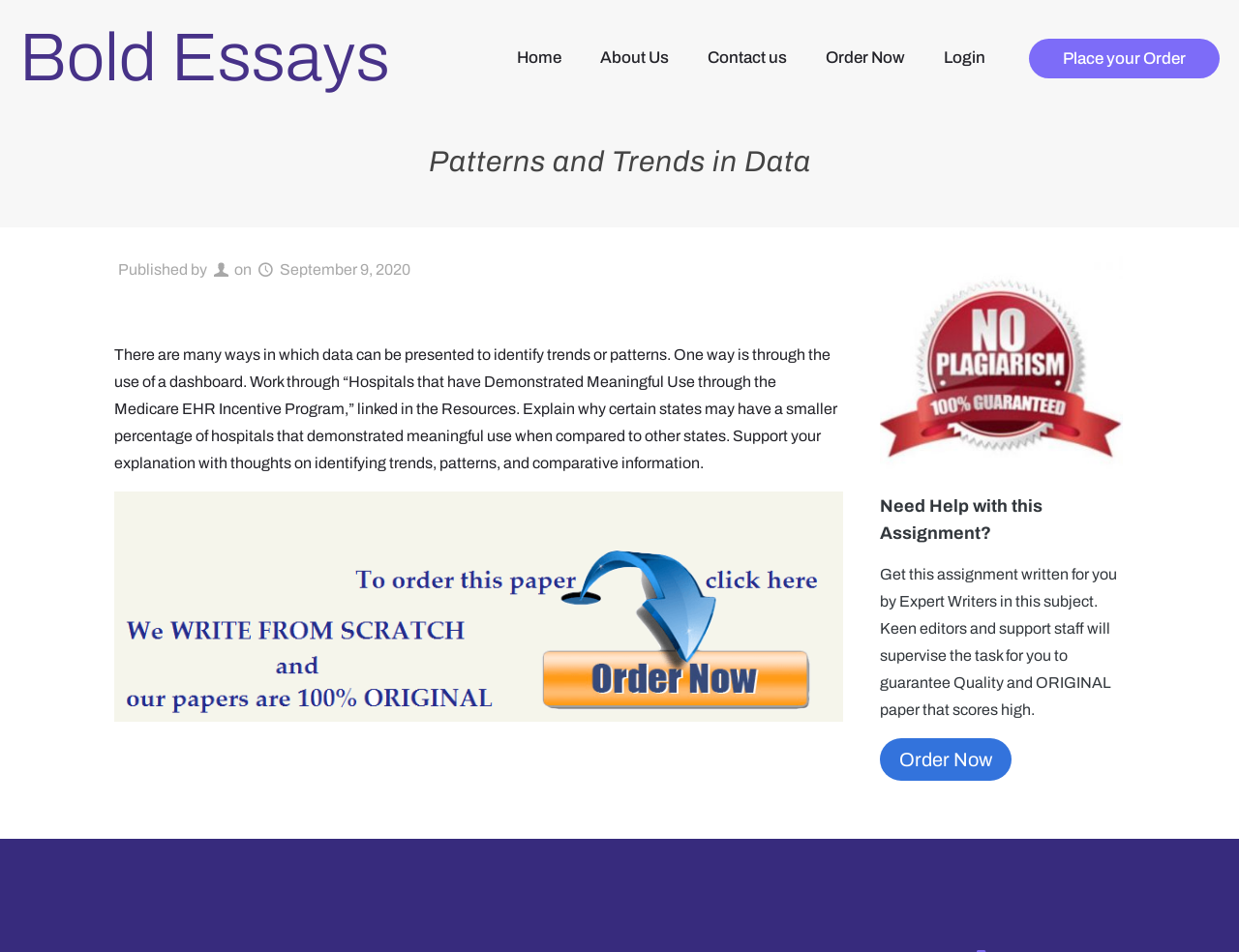Locate the UI element described by Place your Order and provide its bounding box coordinates. Use the format (top-left x, top-left y, bottom-right x, bottom-right y) with all values as floating point numbers between 0 and 1.

[0.83, 0.04, 0.984, 0.082]